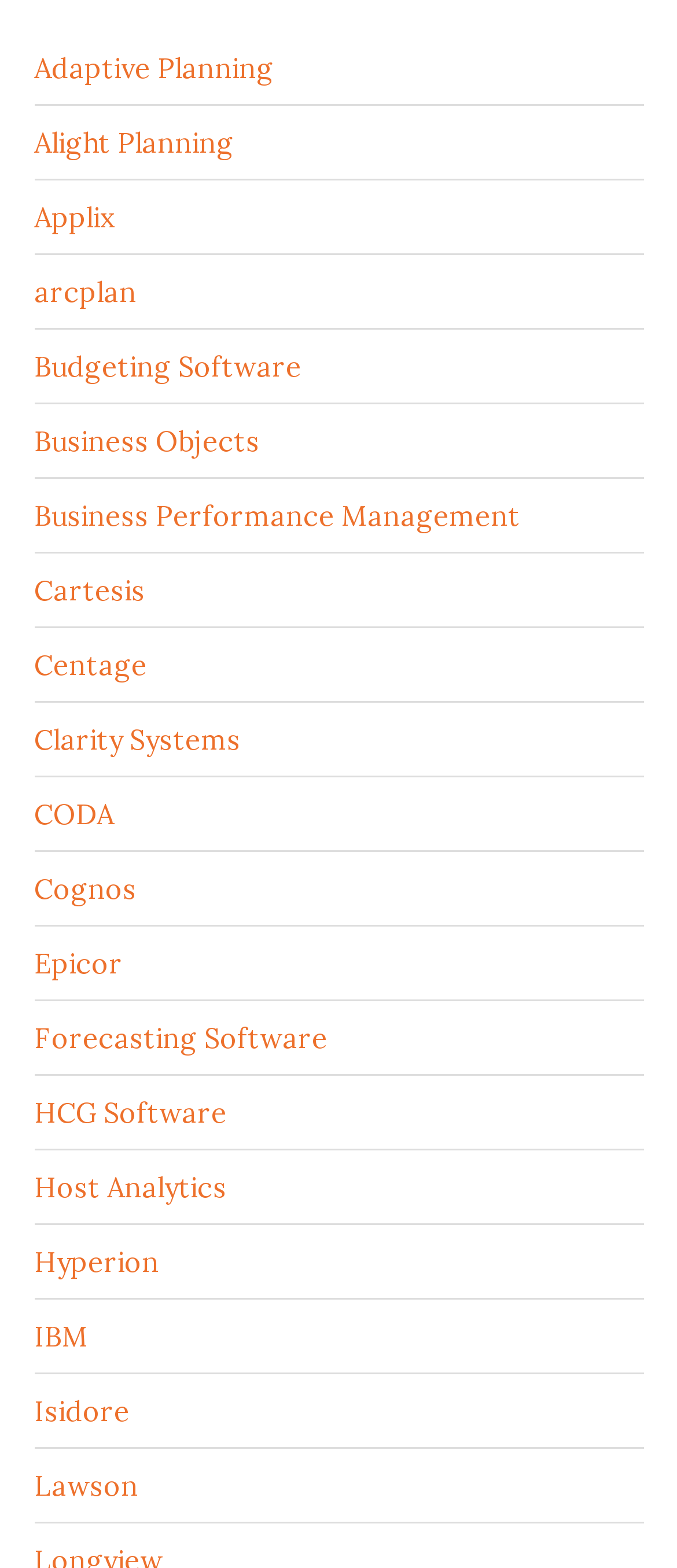Locate the bounding box coordinates of the element I should click to achieve the following instruction: "go to home page".

None